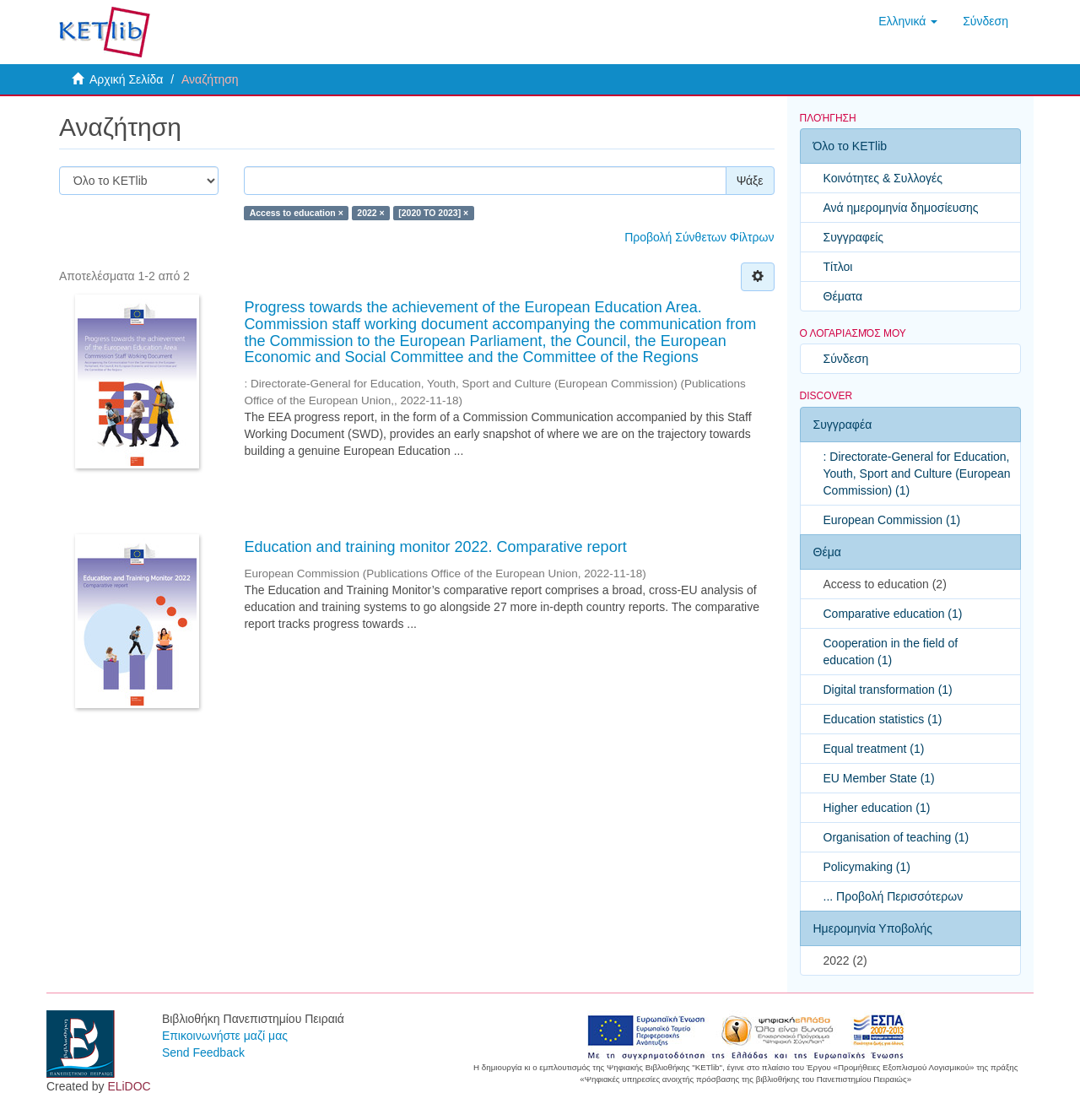Please determine the bounding box coordinates of the element to click on in order to accomplish the following task: "View the 'January 2025' availability". Ensure the coordinates are four float numbers ranging from 0 to 1, i.e., [left, top, right, bottom].

None